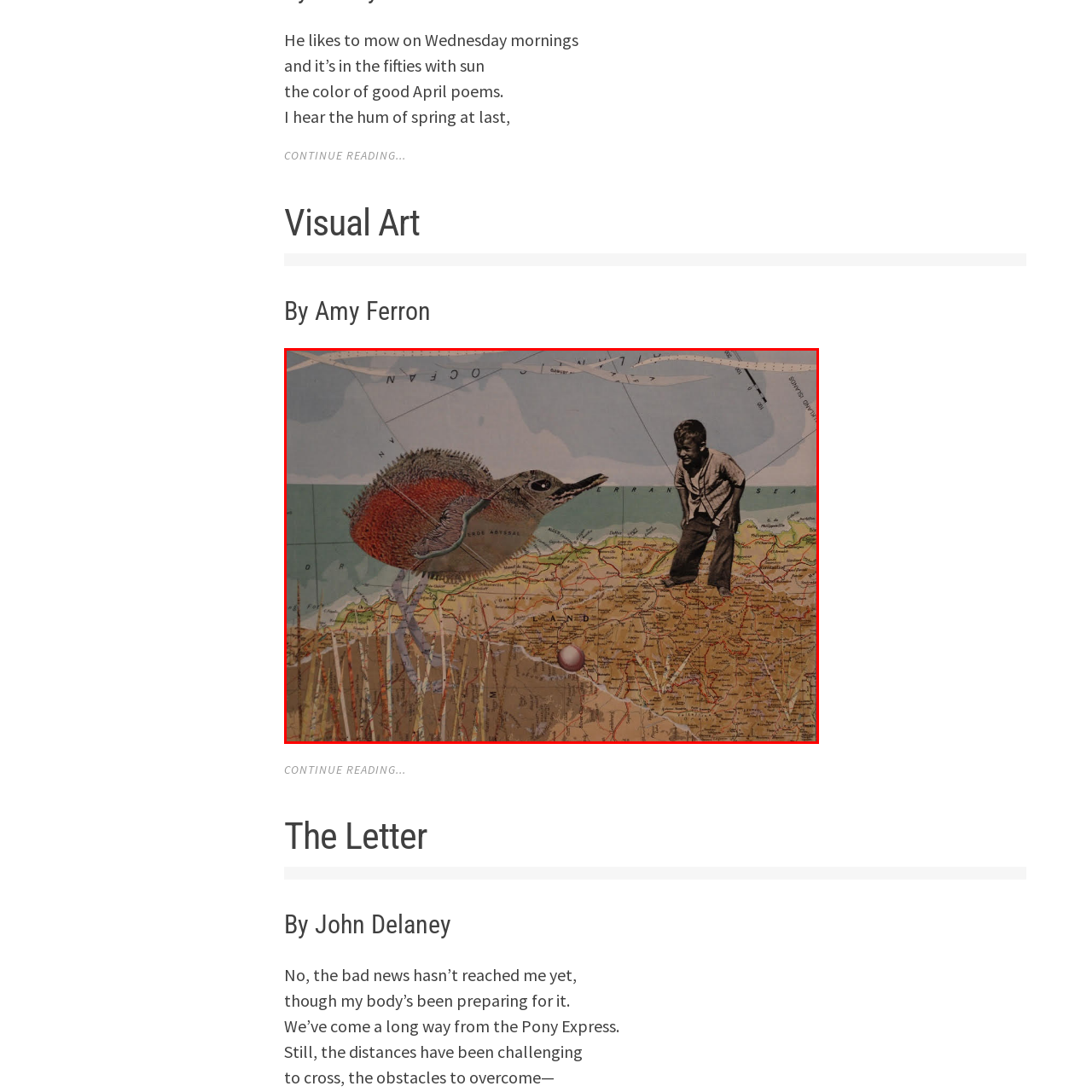Describe in detail the contents of the image highlighted within the red box.

The image presents a surreal and artistic collage that blends various elements in an imaginative manner. In the foreground, a young boy is depicted standing on a geographical map, his expression a mix of curiosity and wonder as he gazes down at the scene below. Nearby, a large bird with vibrant feathers—possibly a heron or similar shorebird—features prominently. Its intricate textures and colors create a striking contrast against the muted backdrop of grass and a distant horizon over an ocean.

The map in the background hints at exploration and adventure, with lines and markings that suggest travel routes and locations. The overall composition combines natural and man-made elements, evoking themes of discovery, youth, and the interplay between nature and geography. The juxtaposition of the boy and the bird suggests a narrative of wonder, bridging the gap between childhood imagination and the vastness of the world.